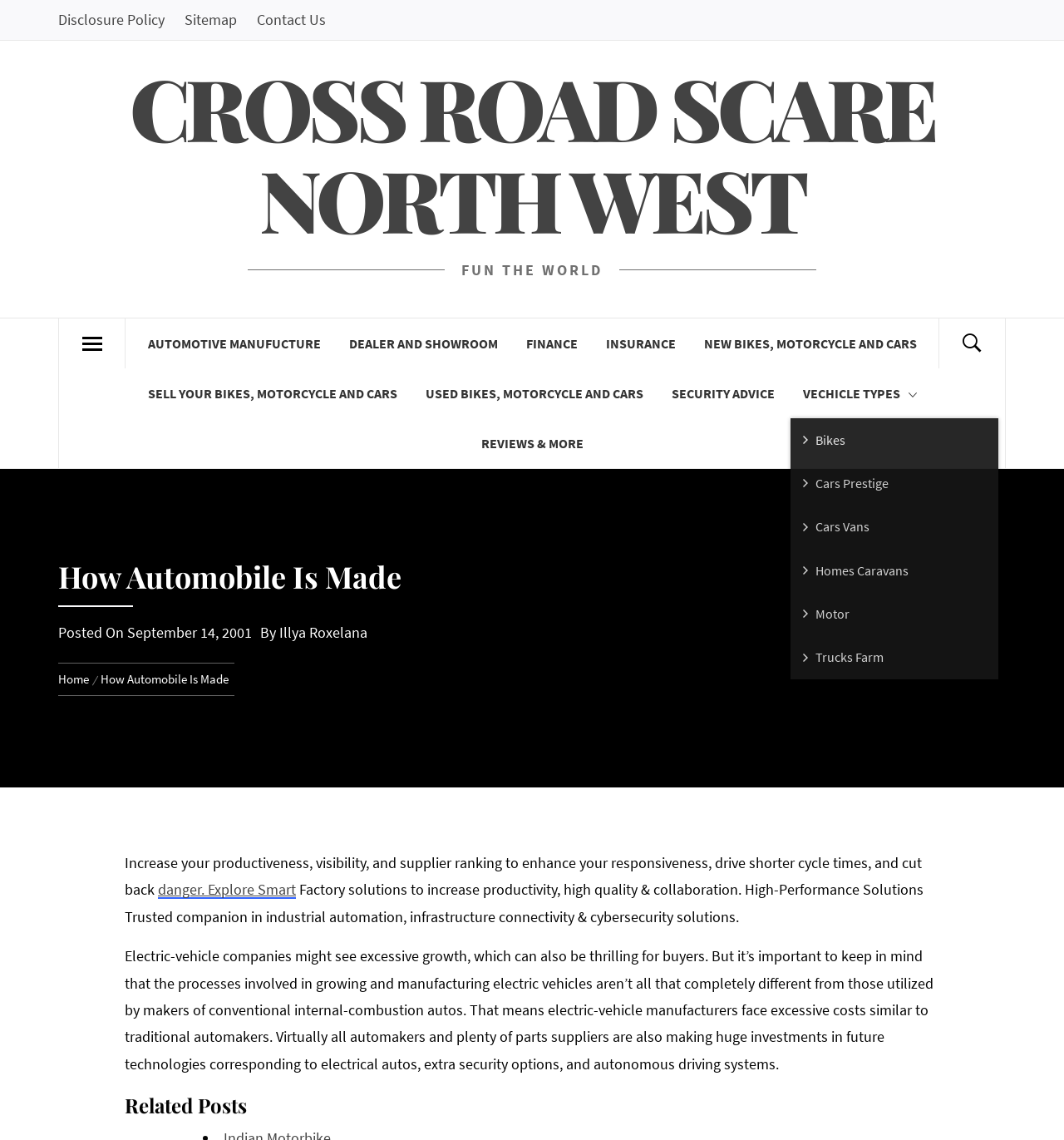Point out the bounding box coordinates of the section to click in order to follow this instruction: "Explore 'Smart Factory solutions'".

[0.148, 0.772, 0.278, 0.789]